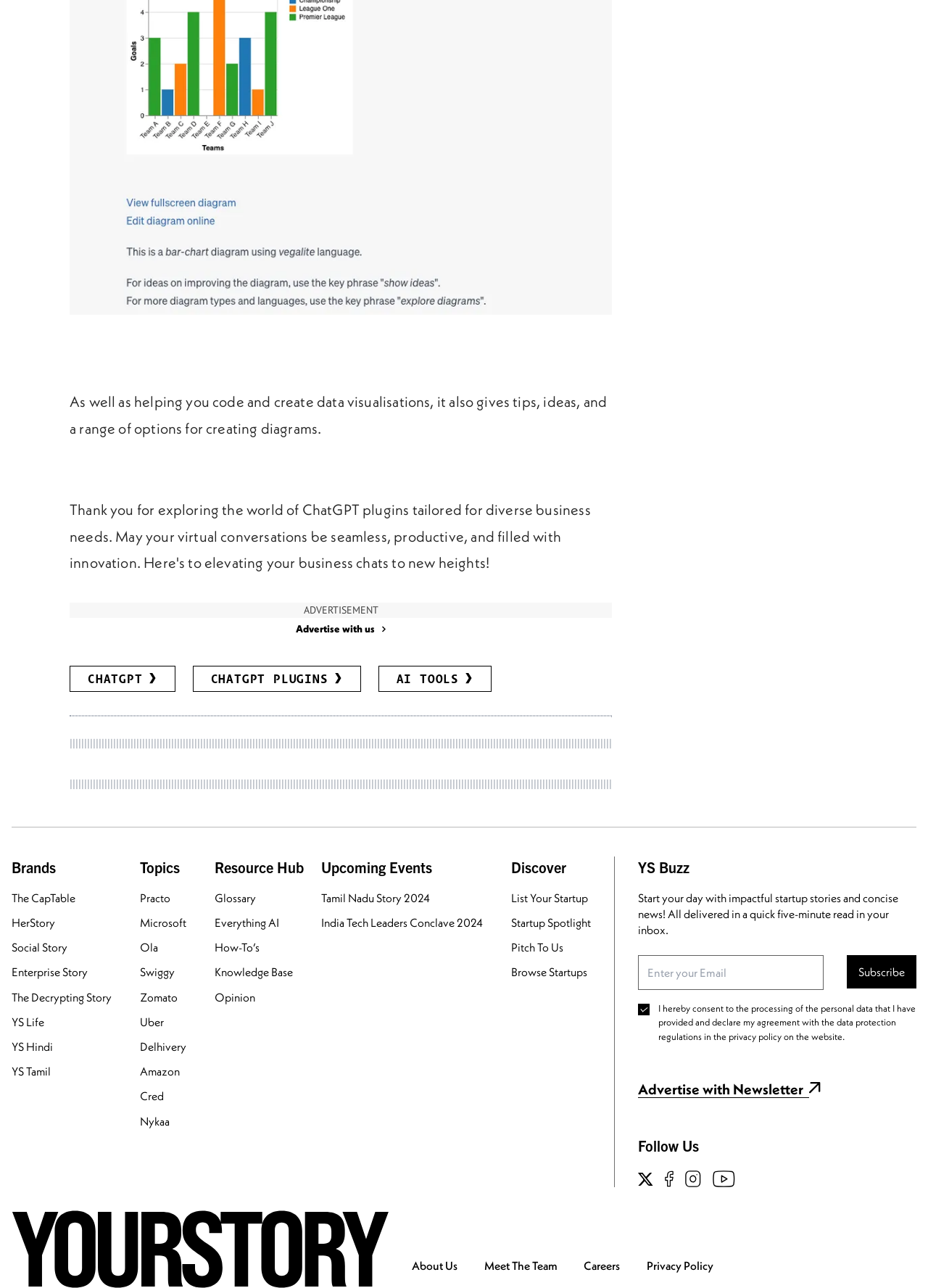Locate the bounding box coordinates of the clickable part needed for the task: "Click on the 'Click here to download the membership application form' link".

None